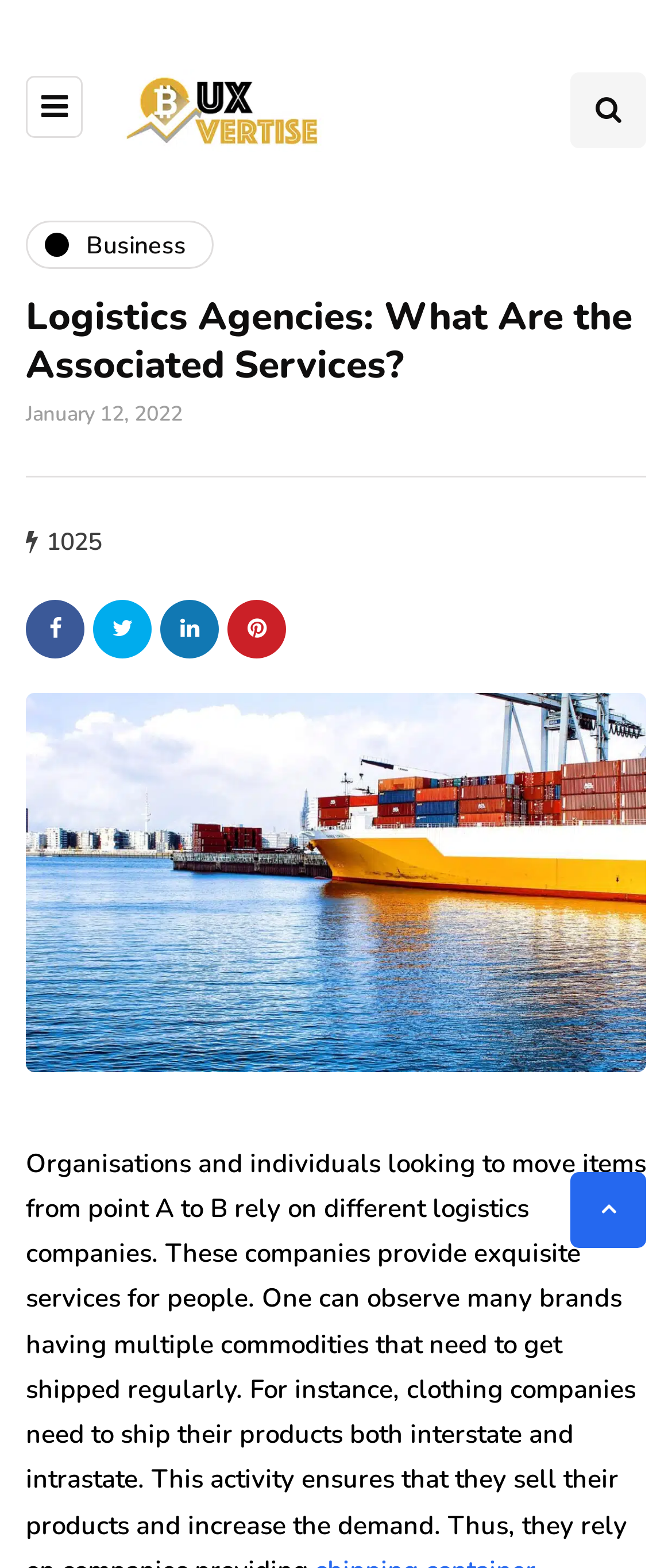Provide your answer in one word or a succinct phrase for the question: 
What is the date of the article?

January 12, 2022